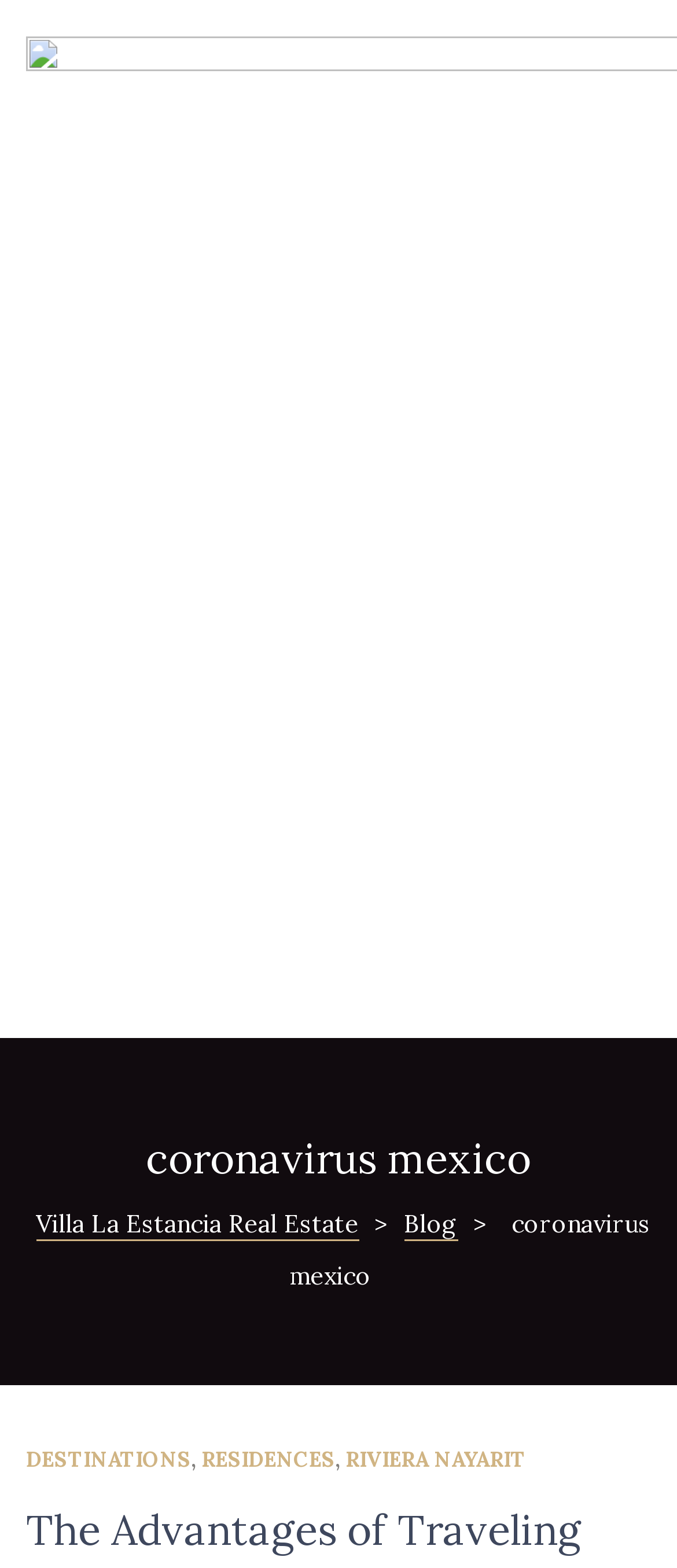Determine the bounding box coordinates of the UI element described by: "Villa La Estancia Real Estate".

[0.053, 0.77, 0.529, 0.791]